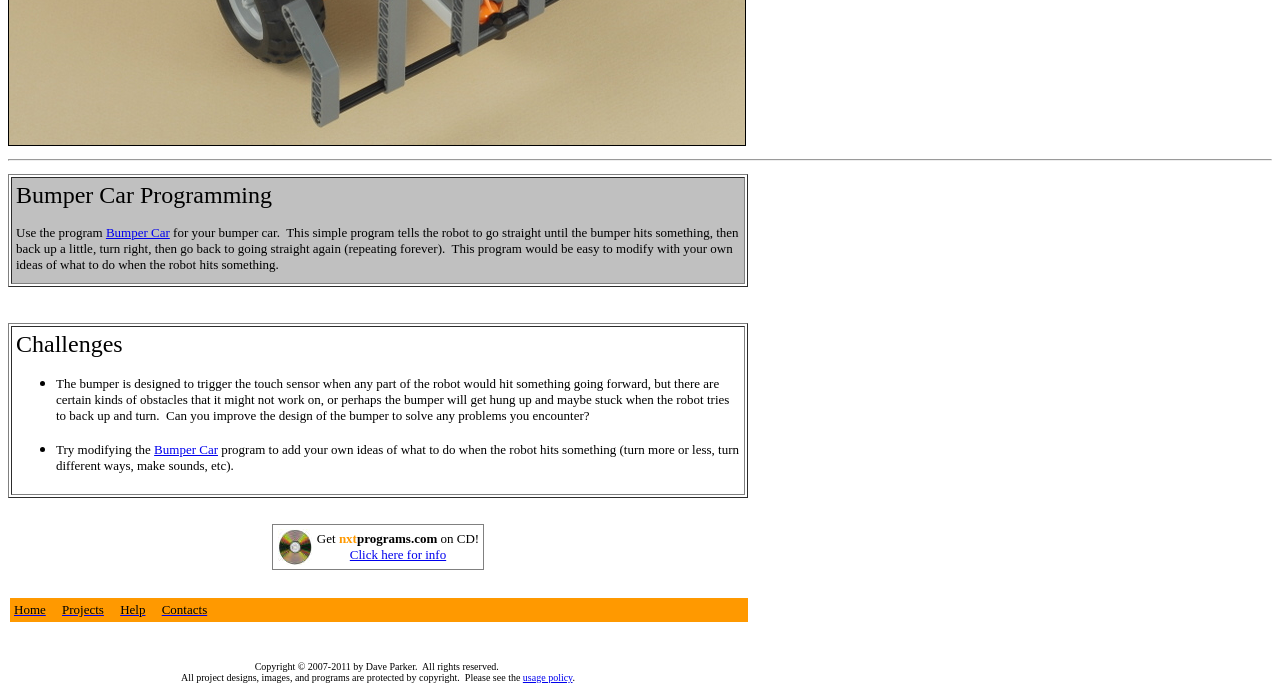What is the purpose of the Bumper Car program?
Please ensure your answer is as detailed and informative as possible.

The Bumper Car program is described in the webpage as a simple program that tells the robot to go straight until the bumper hits something, then back up a little, turn right, and go back to going straight again. This implies that the purpose of the program is to make the robot go straight until it hits something.